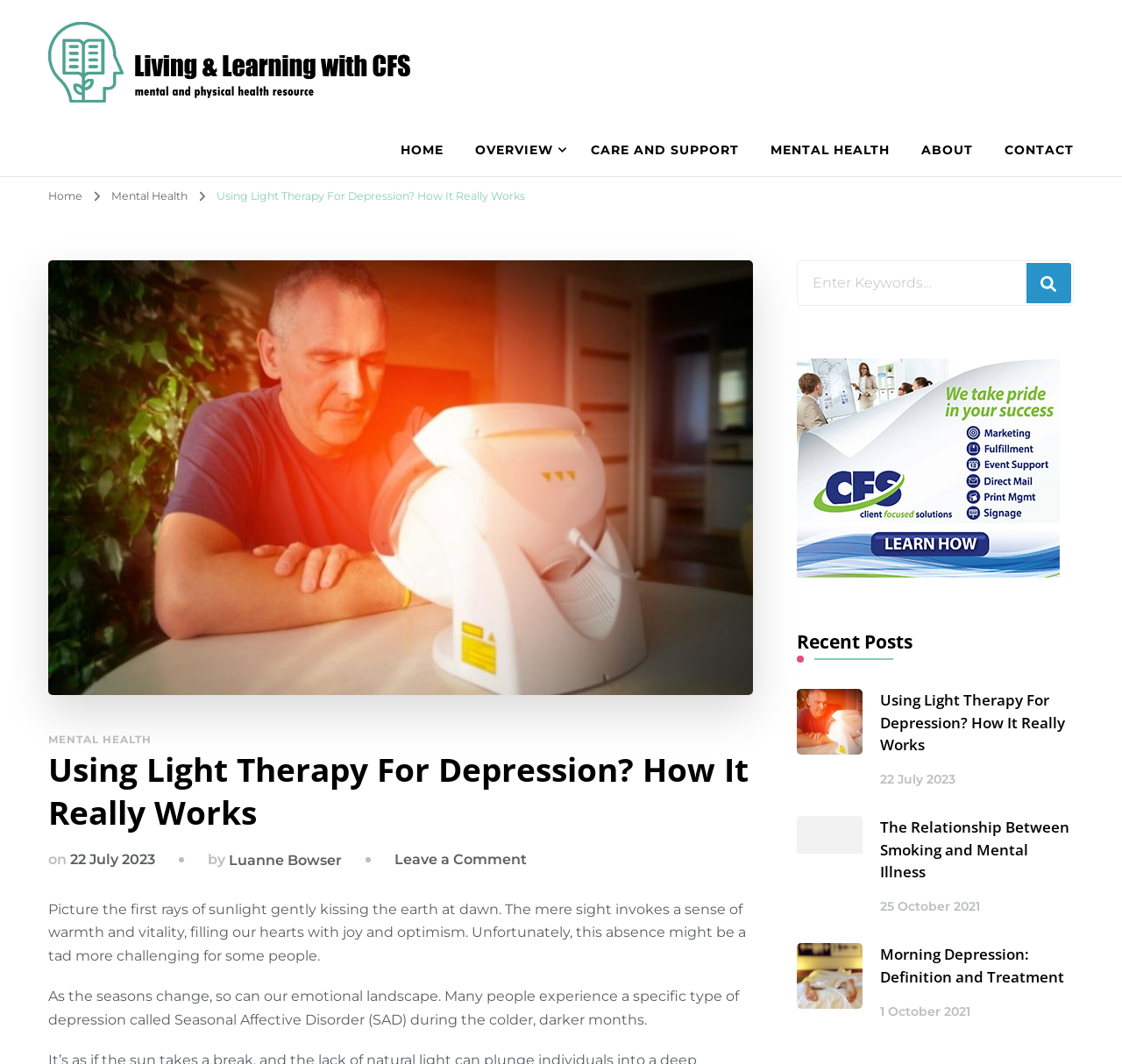Provide the bounding box coordinates for the UI element that is described by this text: "22 July 2023". The coordinates should be in the form of four float numbers between 0 and 1: [left, top, right, bottom].

[0.784, 0.721, 0.852, 0.738]